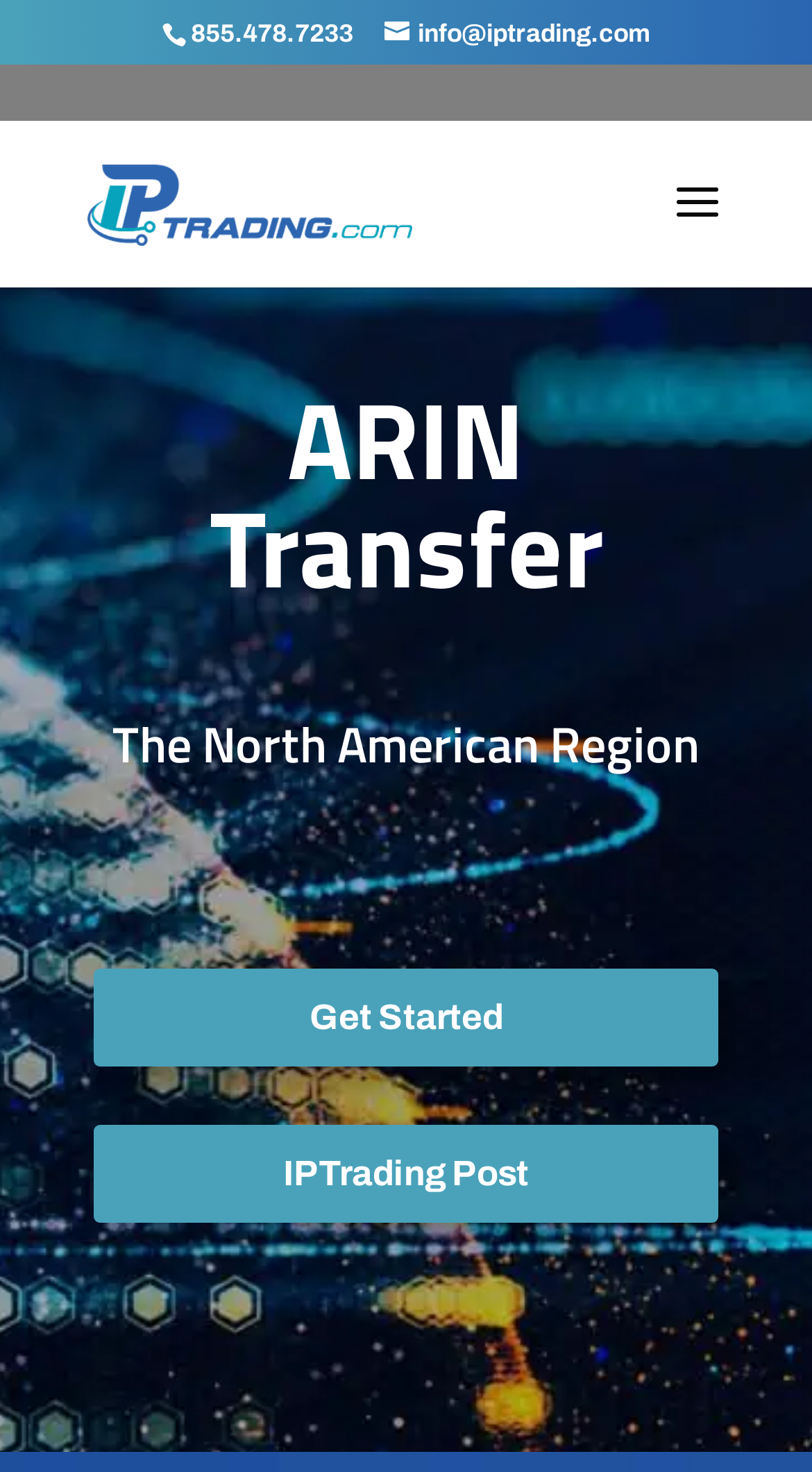What region is mentioned on the webpage?
Refer to the image and provide a detailed answer to the question.

I found the region by looking at the StaticText element with the text 'The North American Region' which is located below the heading 'ARIN Transfer'.